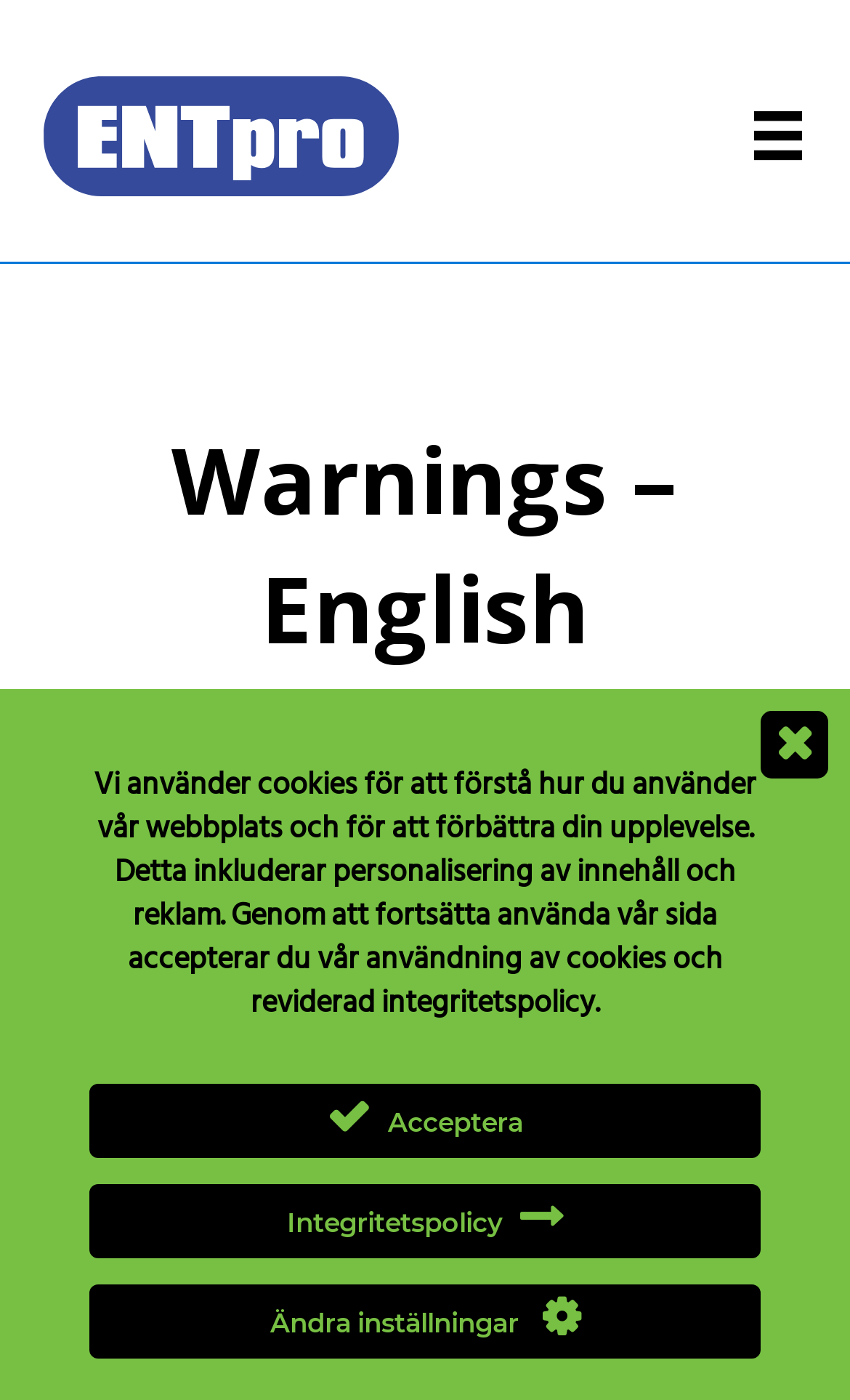Using the information from the screenshot, answer the following question thoroughly:
Is there a button on the webpage?

There is a button on the webpage, and it is located at the top right corner of the webpage. The button is labeled as 'Menu'.